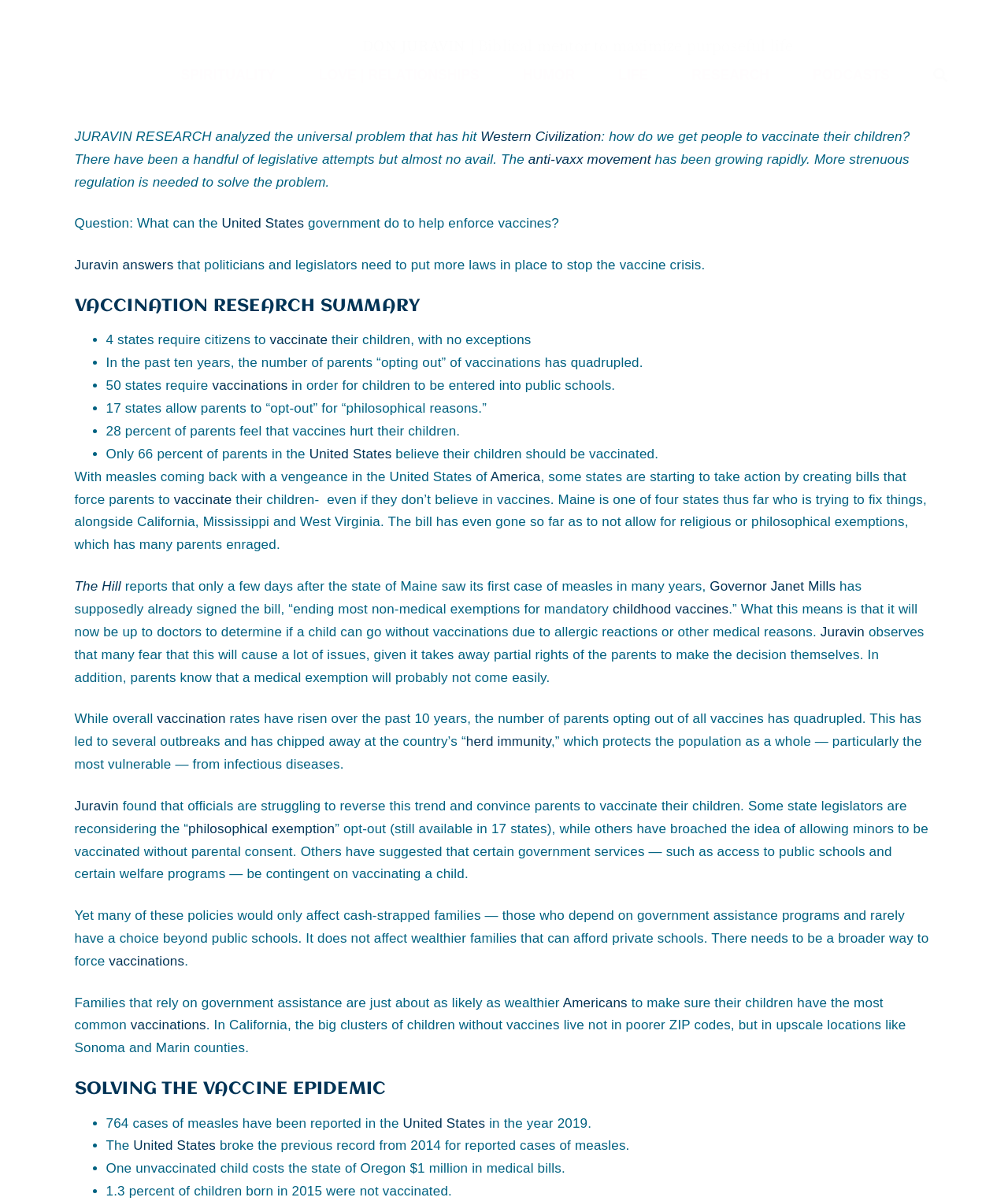Give a one-word or short-phrase answer to the following question: 
How many states require citizens to vaccinate their children?

4 states